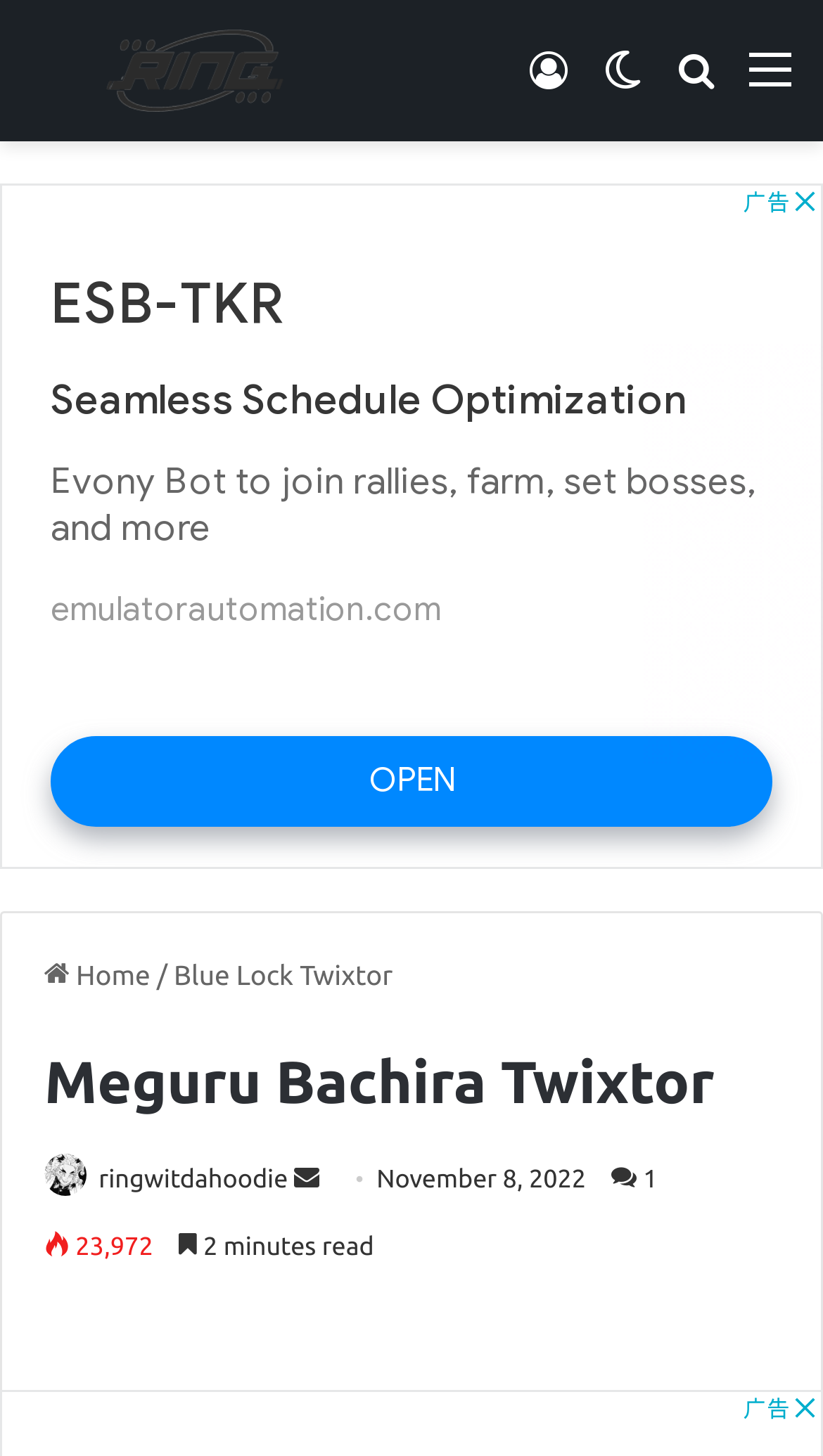Using the information shown in the image, answer the question with as much detail as possible: What is the date of the latest article?

I found the date 'November 8, 2022' in the static text section, which is likely to be the date of the latest article.